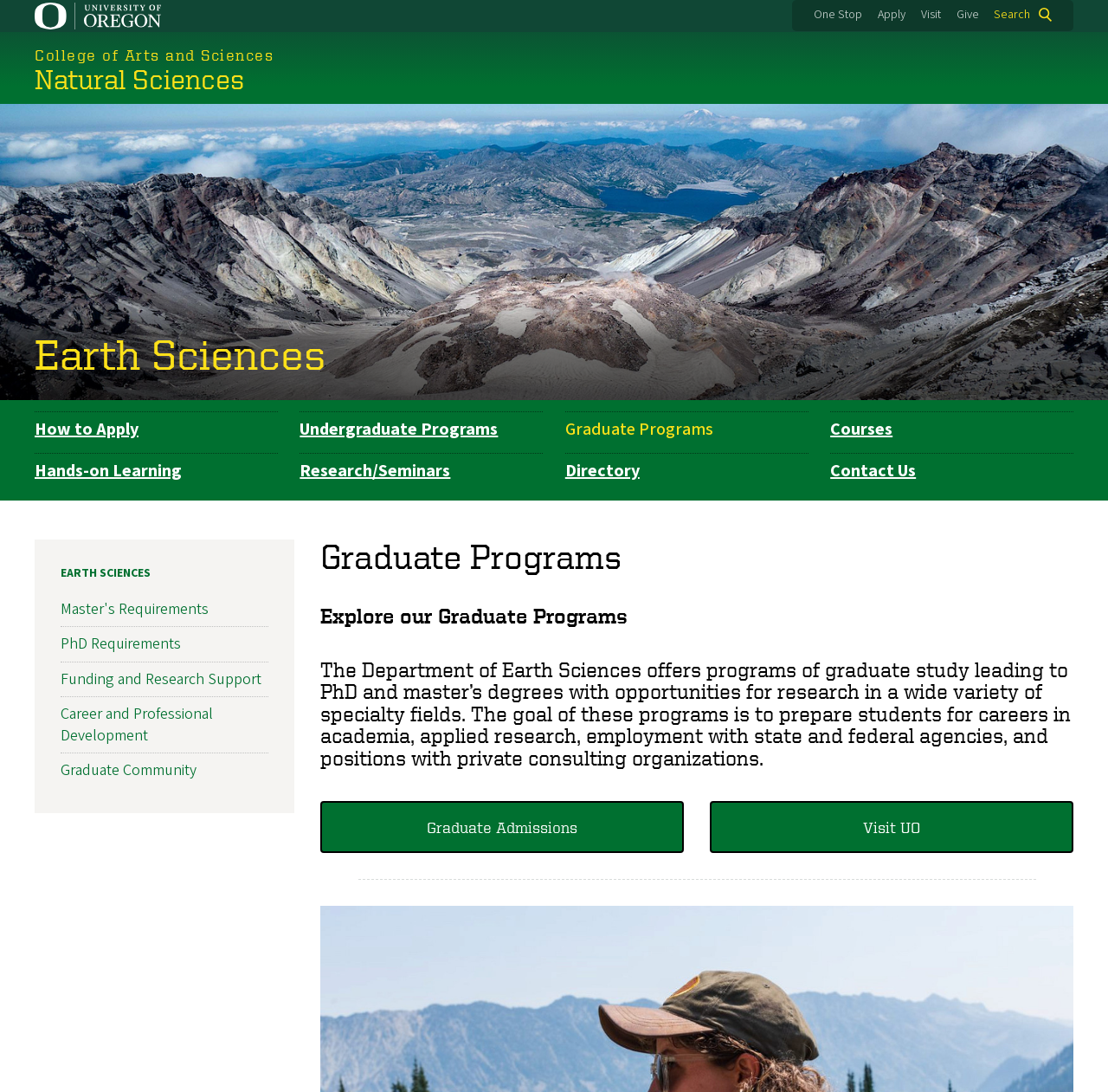Determine the bounding box coordinates for the area you should click to complete the following instruction: "Apply to the graduate program".

[0.792, 0.006, 0.817, 0.021]